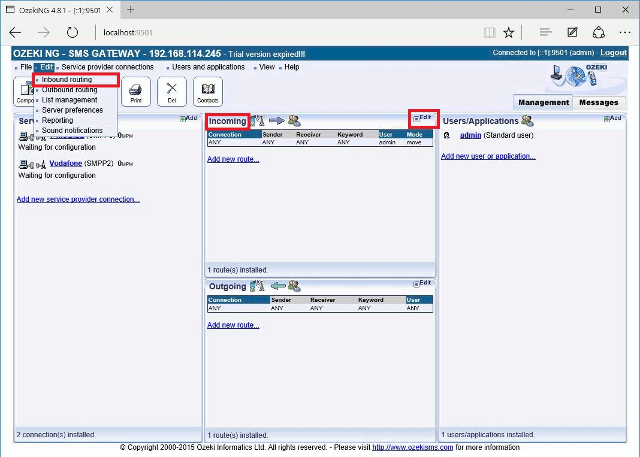Respond to the following query with just one word or a short phrase: 
What is the purpose of the left sidebar in the interface?

Quick access to management settings